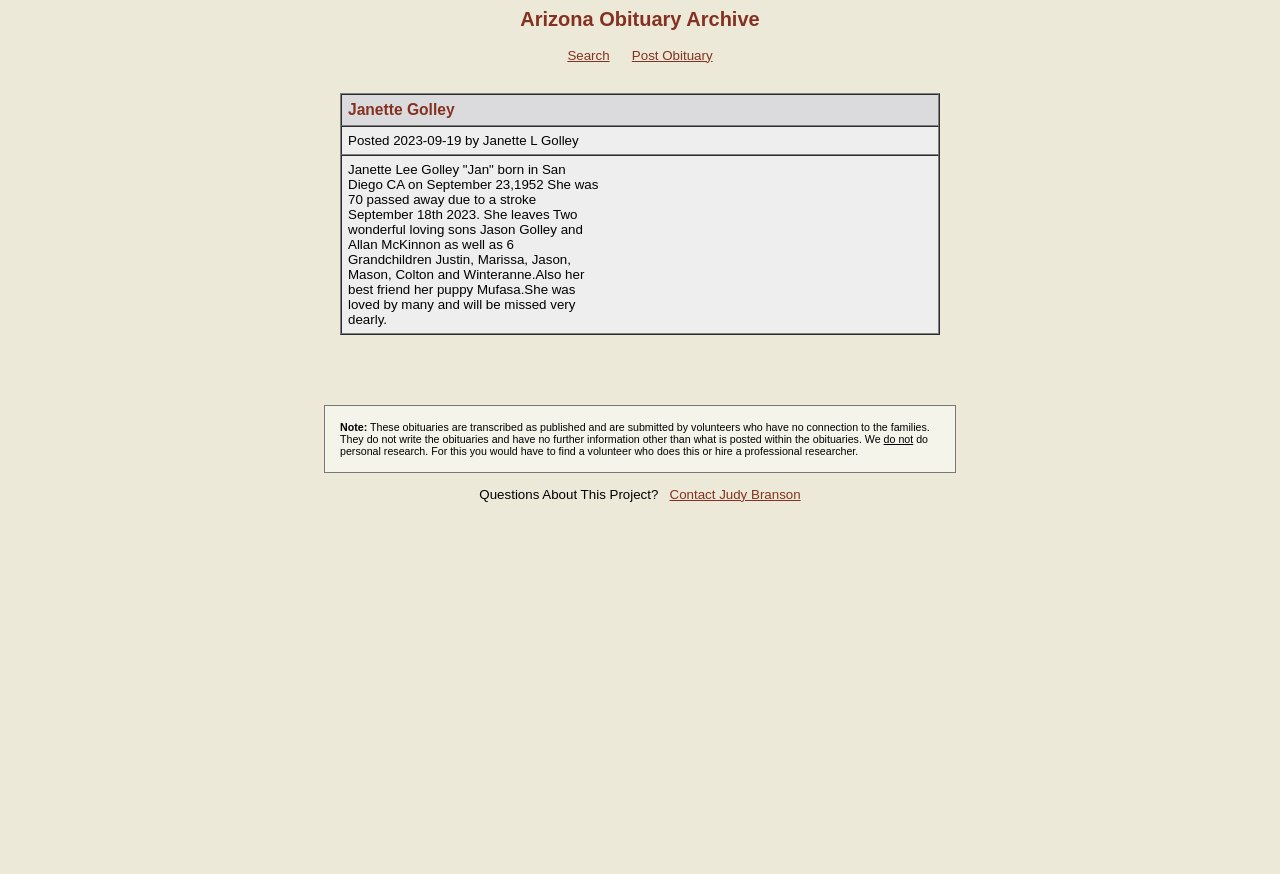Summarize the contents and layout of the webpage in detail.

The webpage is dedicated to Janette Golley's obituary, with the title "Janette Golley - Arizona Obituary Directory" at the top. Below the title, there is a heading "Arizona Obituary Archive" followed by three links: "Search", a blank space, and "Post Obituary". 

A table occupies a significant portion of the page, containing three rows. The first row has a heading "Janette Golley". The second row displays the posting date and author, "Posted 2023-09-19 by Janette L Golley". The third row is the obituary text, which describes Janette Golley's life, including her birthdate, passing, and surviving family members. The obituary text is divided into several paragraphs.

Below the table, there are several paragraphs of text. The first paragraph starts with "Note:" and explains the process of transcribing obituaries. The second paragraph provides additional information about the limitations of the obituary transcriptions. The third paragraph mentions the possibility of personal research and finding a volunteer or professional researcher.

At the bottom of the page, there is a question "Questions About This Project?" followed by a link to "Contact Judy Branson".